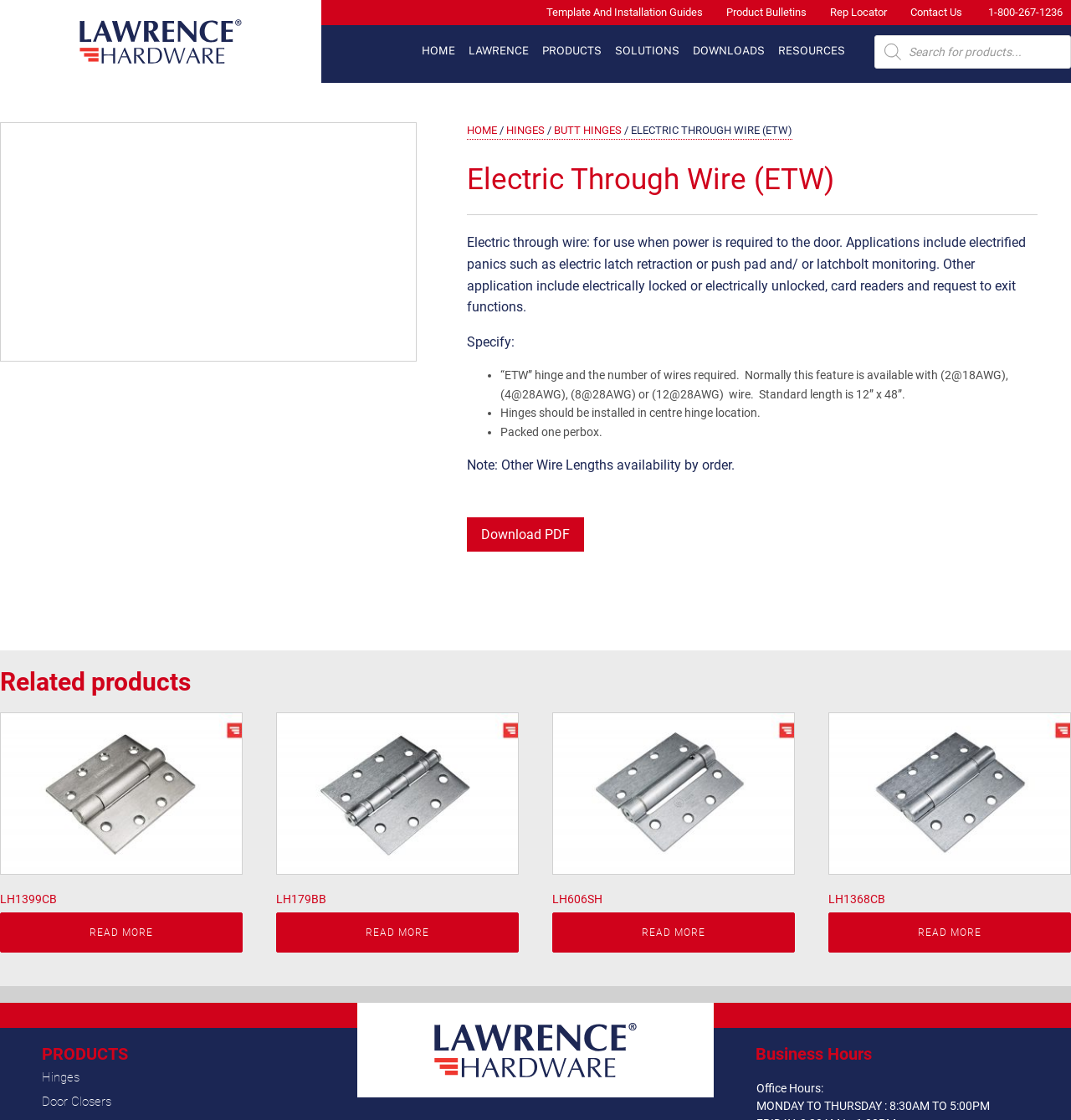Identify the bounding box for the UI element that is described as follows: "alt="Electric Through Wire (ETW)" title="Electric-Through-Wire-(ETW)"".

[0.032, 0.308, 0.357, 0.32]